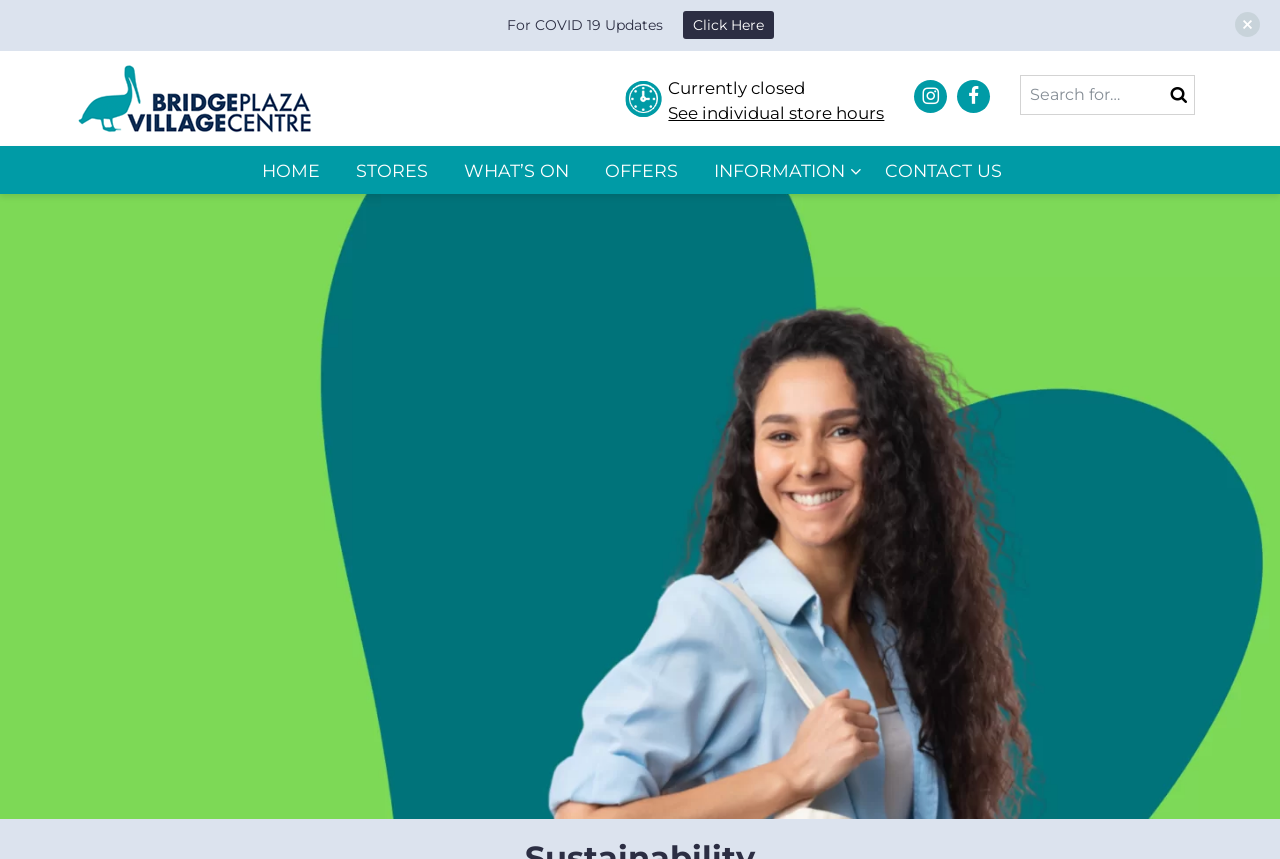Determine the bounding box coordinates of the area to click in order to meet this instruction: "Check COVID-19 updates".

[0.533, 0.013, 0.604, 0.045]